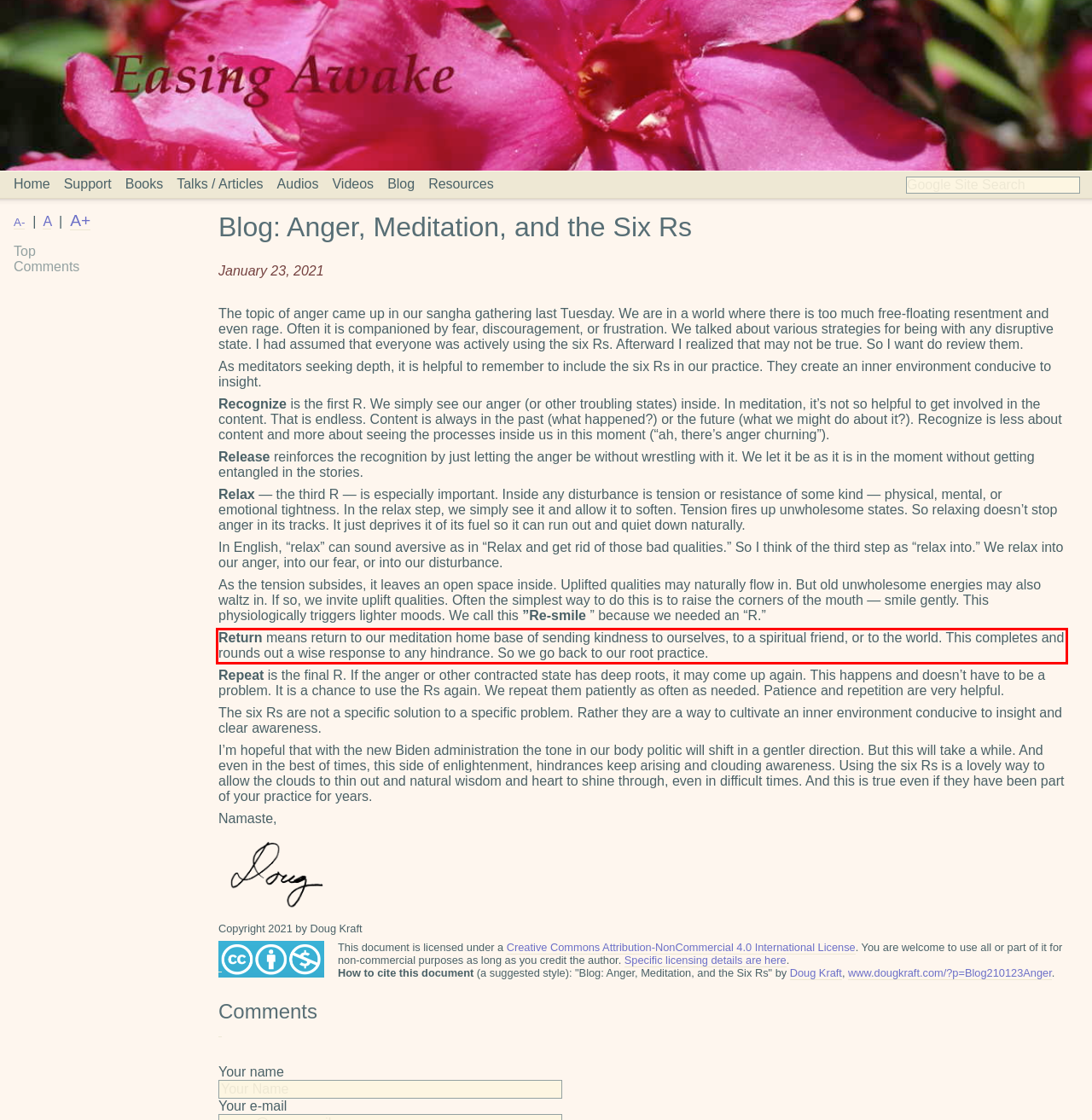Analyze the screenshot of the webpage and extract the text from the UI element that is inside the red bounding box.

Return means return to our meditation home base of sending kindness to ourselves, to a spiritual friend, or to the world. This completes and rounds out a wise response to any hindrance. So we go back to our root practice.